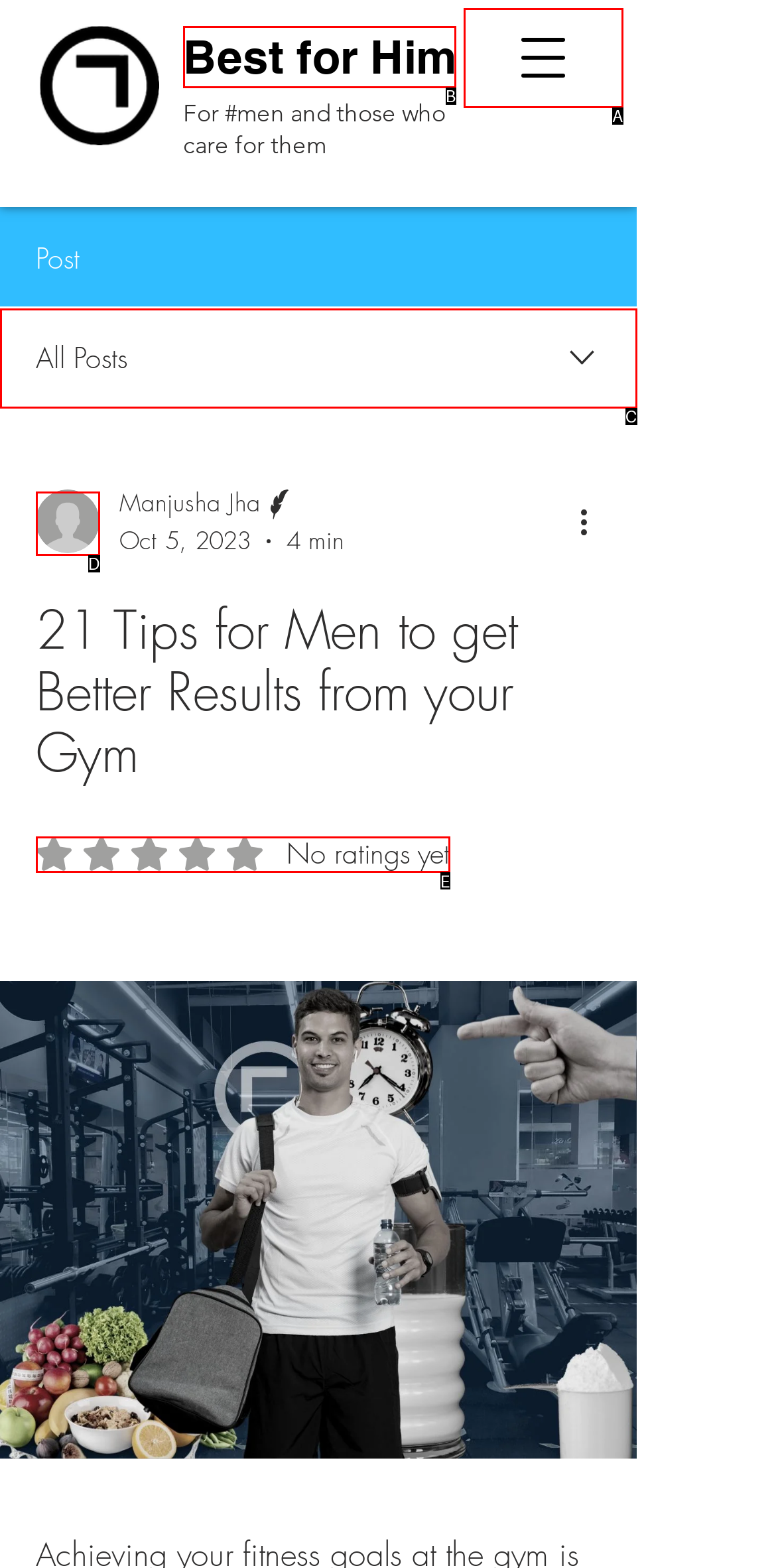Which HTML element matches the description: parent_node: Manjusha Jha the best? Answer directly with the letter of the chosen option.

D